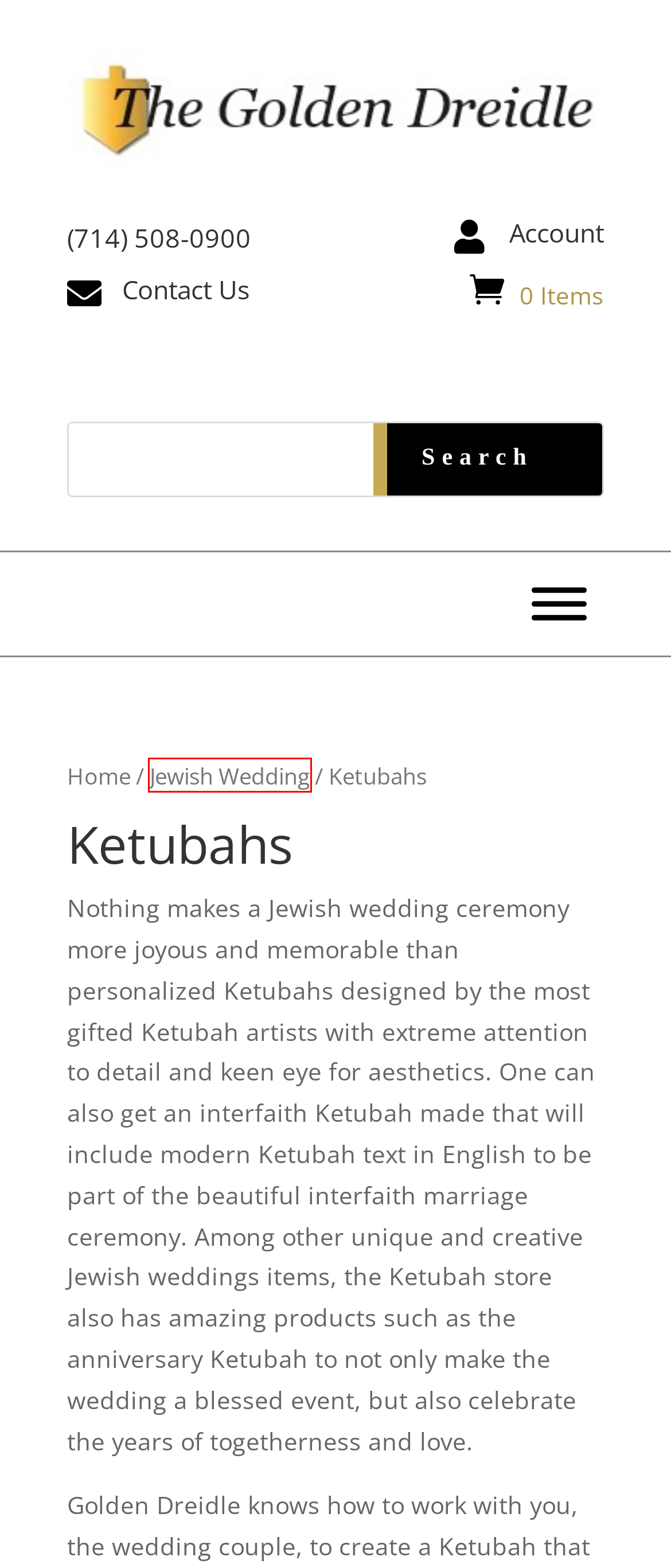You are looking at a screenshot of a webpage with a red bounding box around an element. Determine the best matching webpage description for the new webpage resulting from clicking the element in the red bounding box. Here are the descriptions:
A. Jewish Wedding | The Golden Dreidle
B. Cart - Golden Dreidle
C. Home - Golden Dreidle
D. My Account - Golden Dreidle
E. Conditions of Use - Golden Dreidle
F. Shop by Artist Archives - Golden Dreidle
G. JT Website Design | Professional Website Design in Southern California
H. Shipping & Returns - Golden Dreidle

A